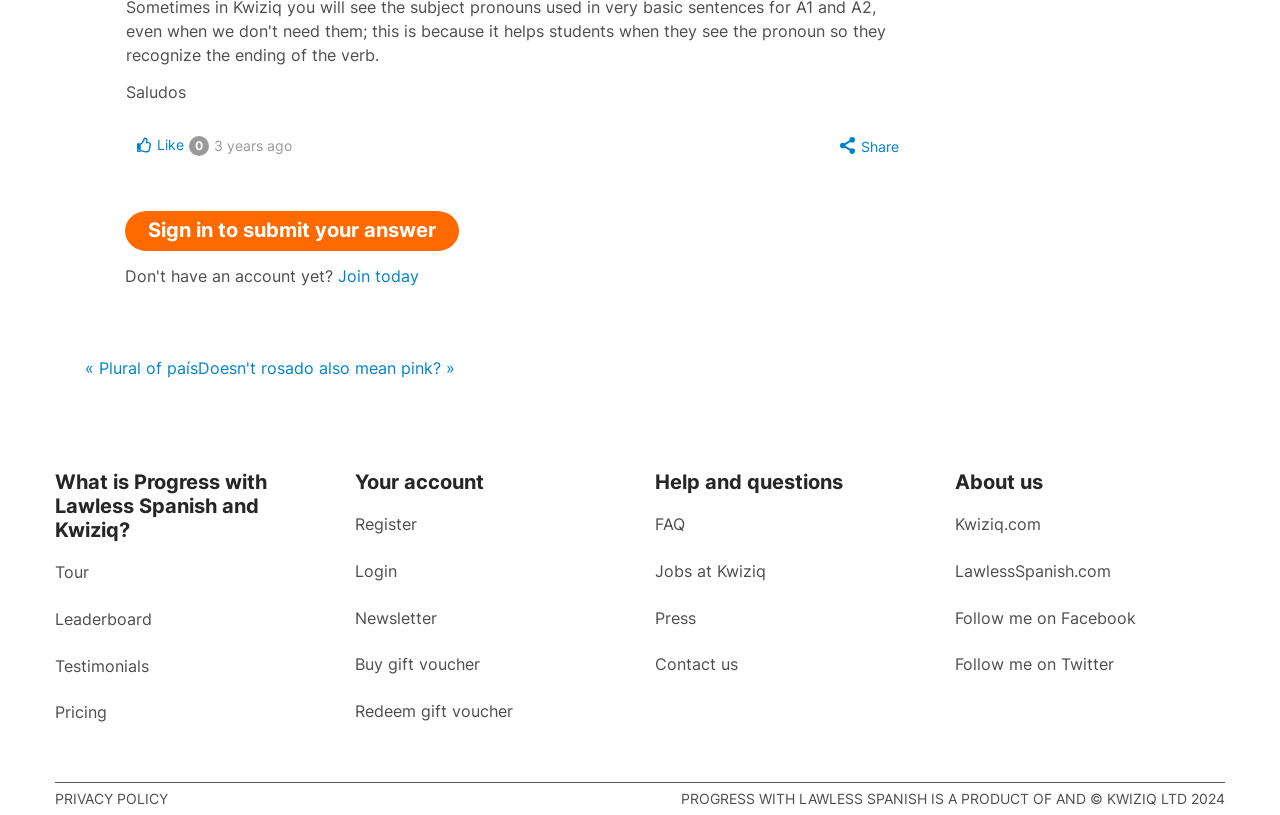Refer to the image and provide a thorough answer to this question:
What is the name of the product related to Lawless Spanish?

The webpage has a heading element with the text 'What is Progress with Lawless Spanish and Kwiziq?', which suggests that Progress with Lawless Spanish is a product related to Lawless Spanish.